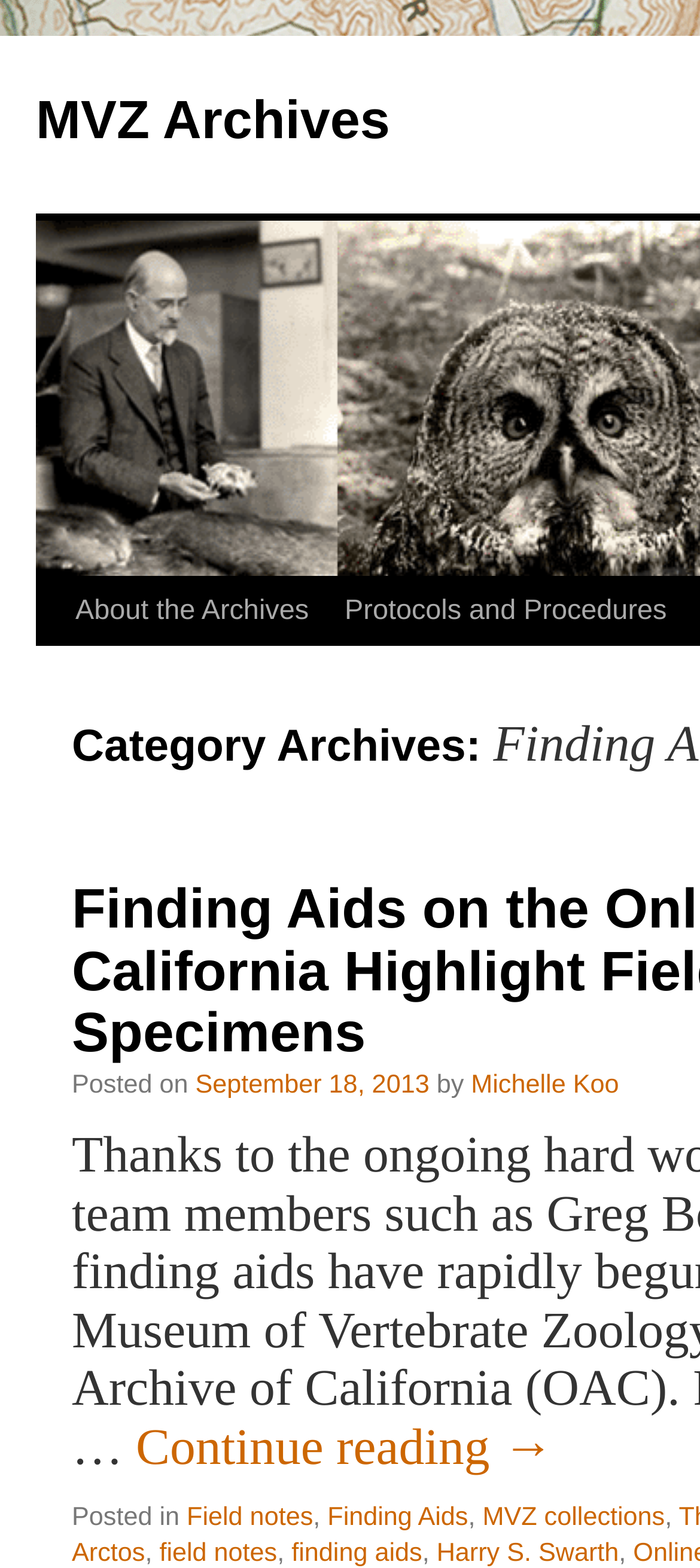Who posted the content on September 18, 2013?
Using the image as a reference, answer with just one word or a short phrase.

Michelle Koo